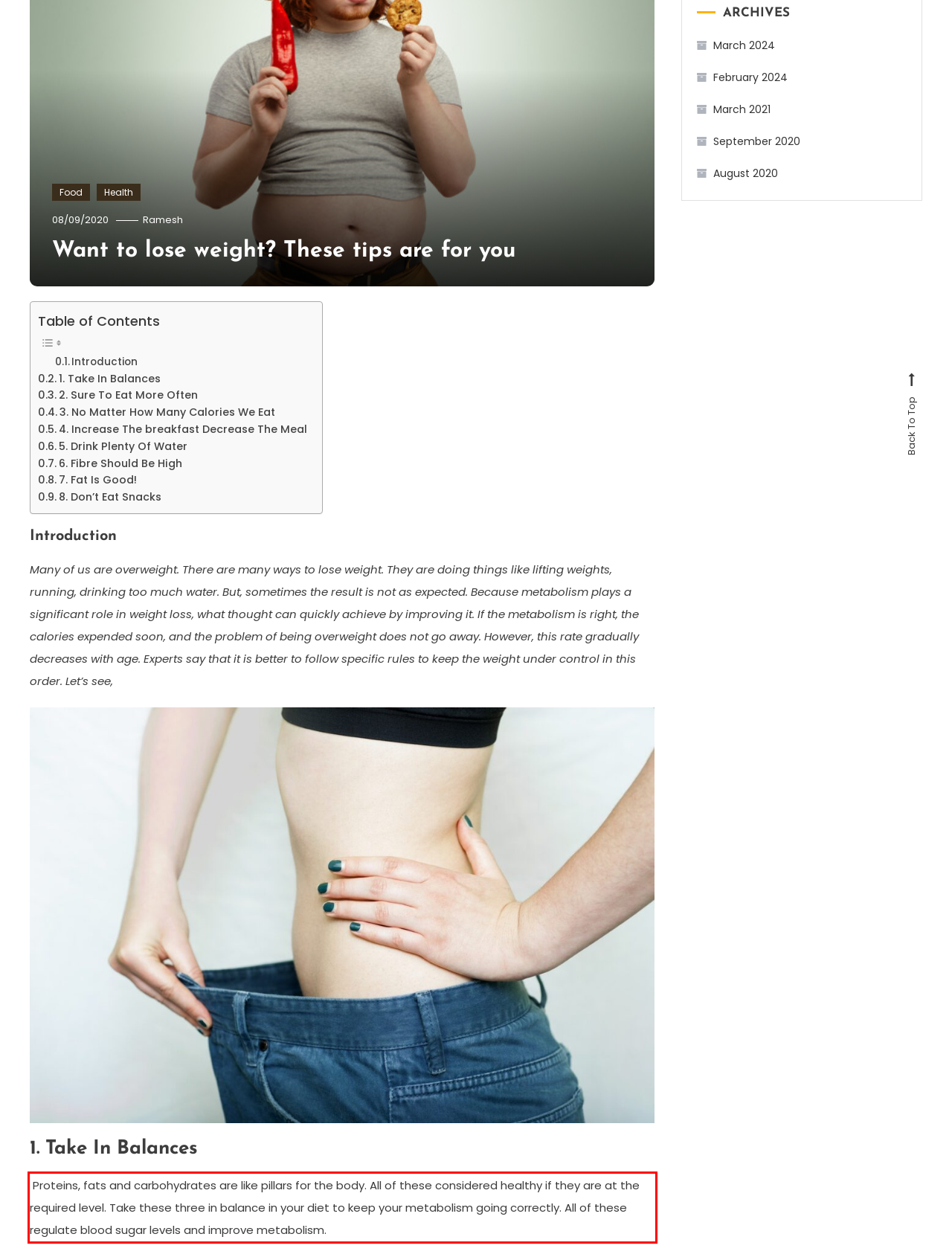Inspect the webpage screenshot that has a red bounding box and use OCR technology to read and display the text inside the red bounding box.

Proteins, fats and carbohydrates are like pillars for the body. All of these considered healthy if they are at the required level. Take these three in balance in your diet to keep your metabolism going correctly. All of these regulate blood sugar levels and improve metabolism.